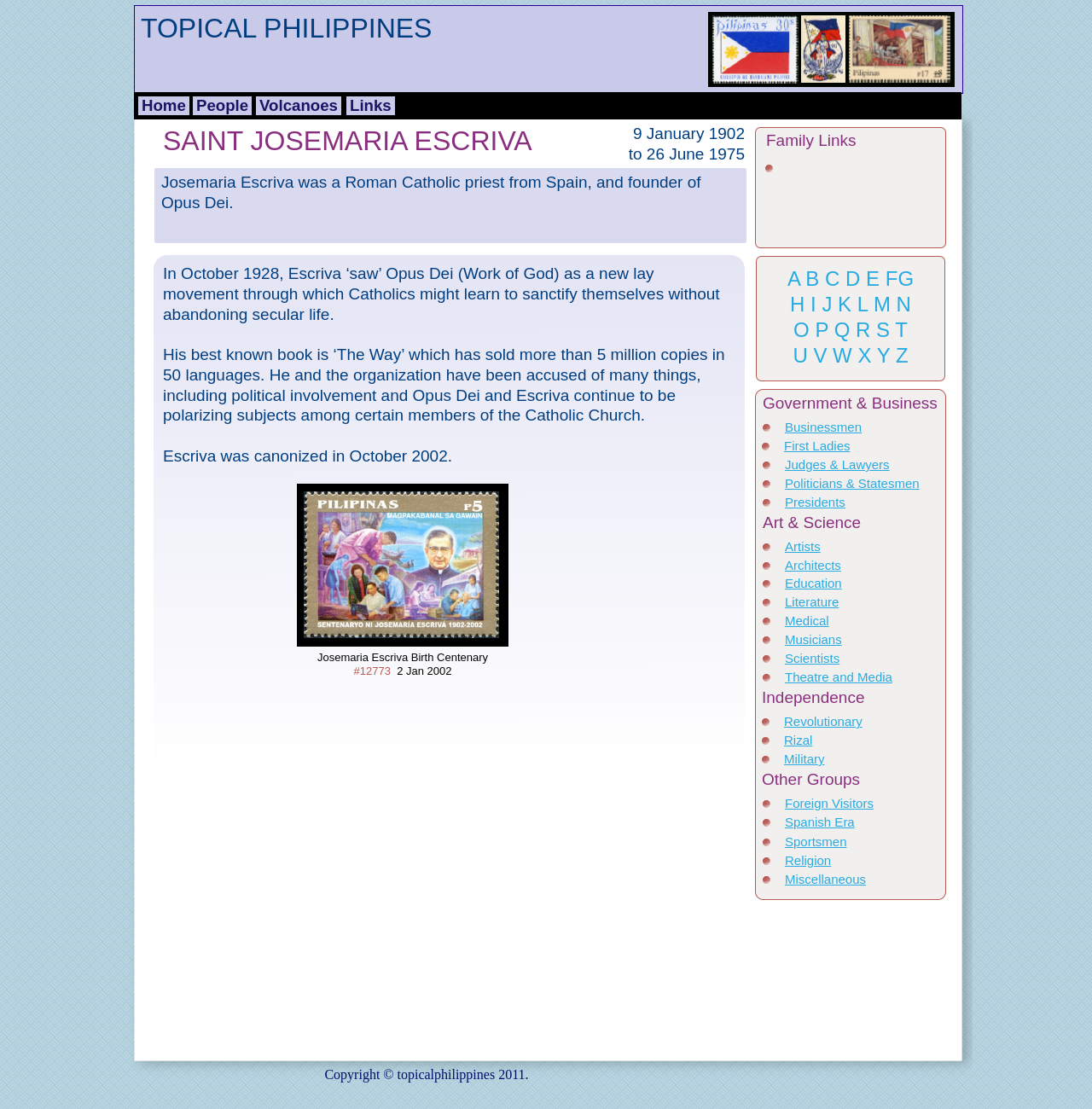Please study the image and answer the question comprehensively:
What is the birth date of Josemaria Escriva?

The answer can be found in the section 'Family Links' of the webpage, which displays the birth date of Josemaria Escriva as '9 January 1902'.